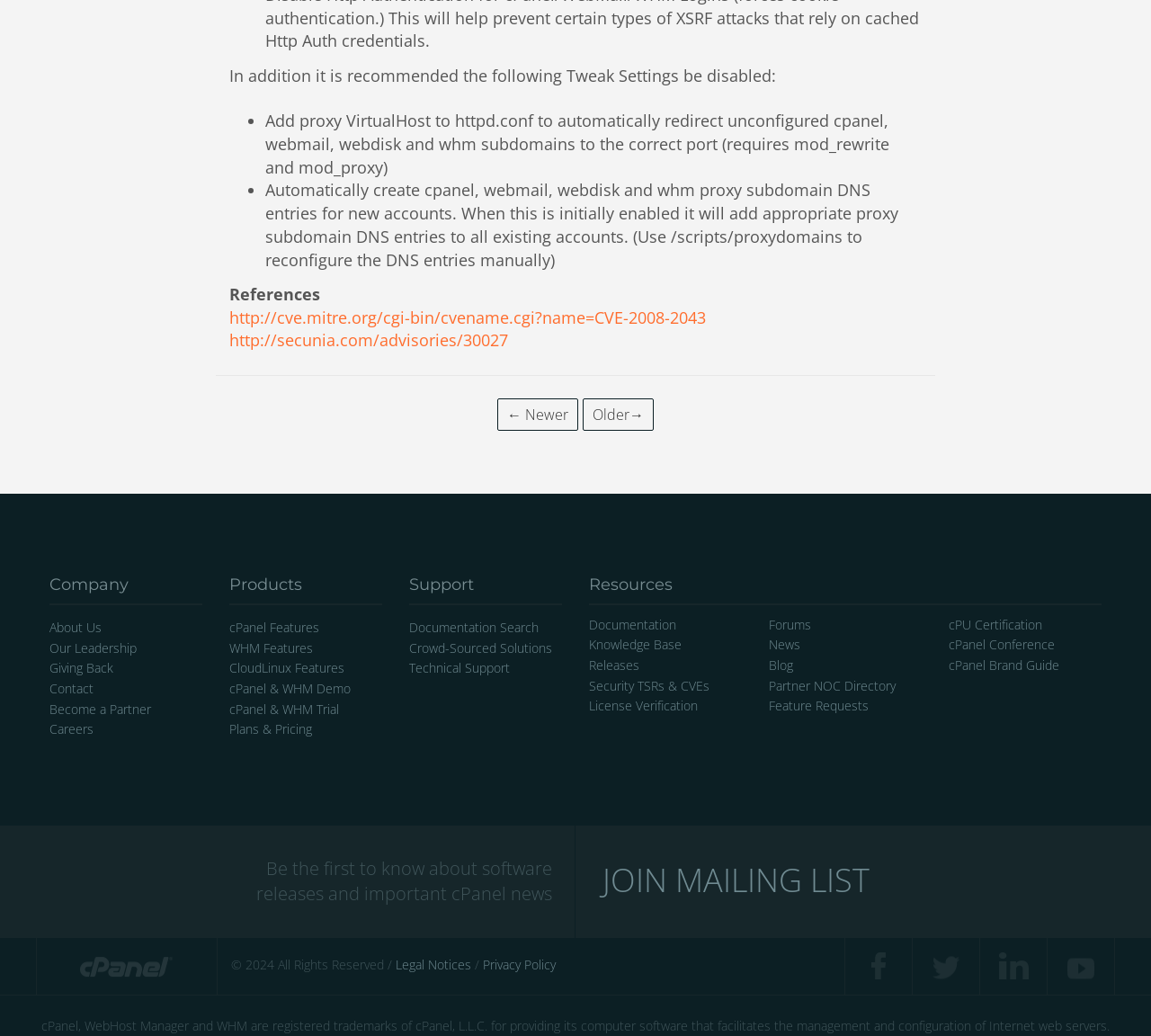Pinpoint the bounding box coordinates of the clickable area needed to execute the instruction: "Follow cPanel on Facebook". The coordinates should be specified as four float numbers between 0 and 1, i.e., [left, top, right, bottom].

[0.734, 0.905, 0.792, 0.96]